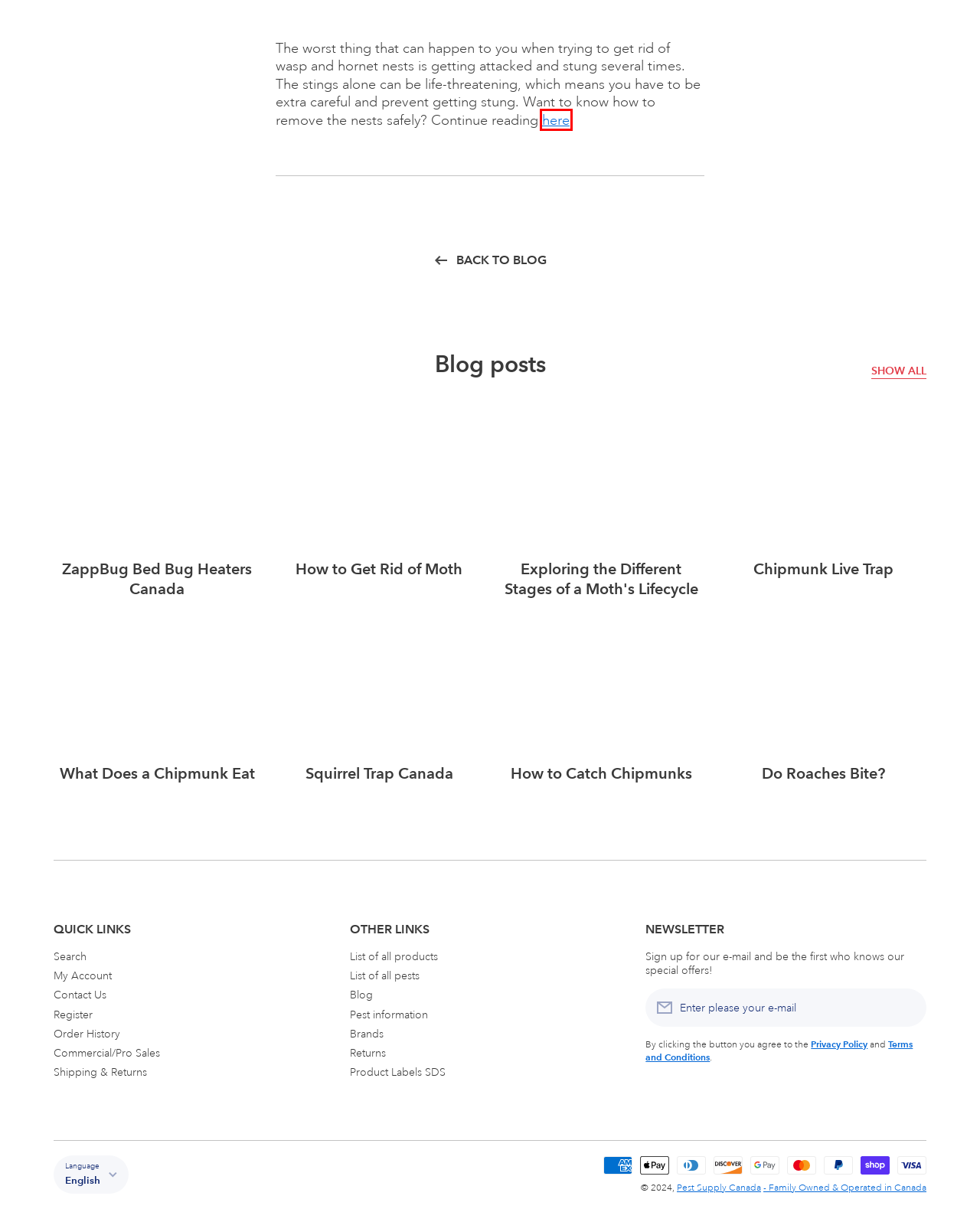Given a webpage screenshot with a red bounding box around a UI element, choose the webpage description that best matches the new webpage after clicking the element within the bounding box. Here are the candidates:
A. How to Avoid Wasp Stings, Bee Stings, and Hornet Stings
 – Pest Supply Canada
B. Life Cycle of Wasps and Hornets
 – Pest Supply Canada
C. How to Safely Remove a Hornet/Wasp Nest
 – Pest Supply Canada
D. Bee, Wasp and Hornet Control
 – Pest Supply Canada
E. How to Keep Wasps and Hornets Away
 – Pest Supply Canada
F. Start and grow your e-commerce business - 3-Day Free Trial - Shopify USA
G. Difference between Bee, Wasp, and Hornet Stings
 – Pest Supply Canada
H. Hornets, Bees, and Wasps Nests Identification
 – Pest Supply Canada

C